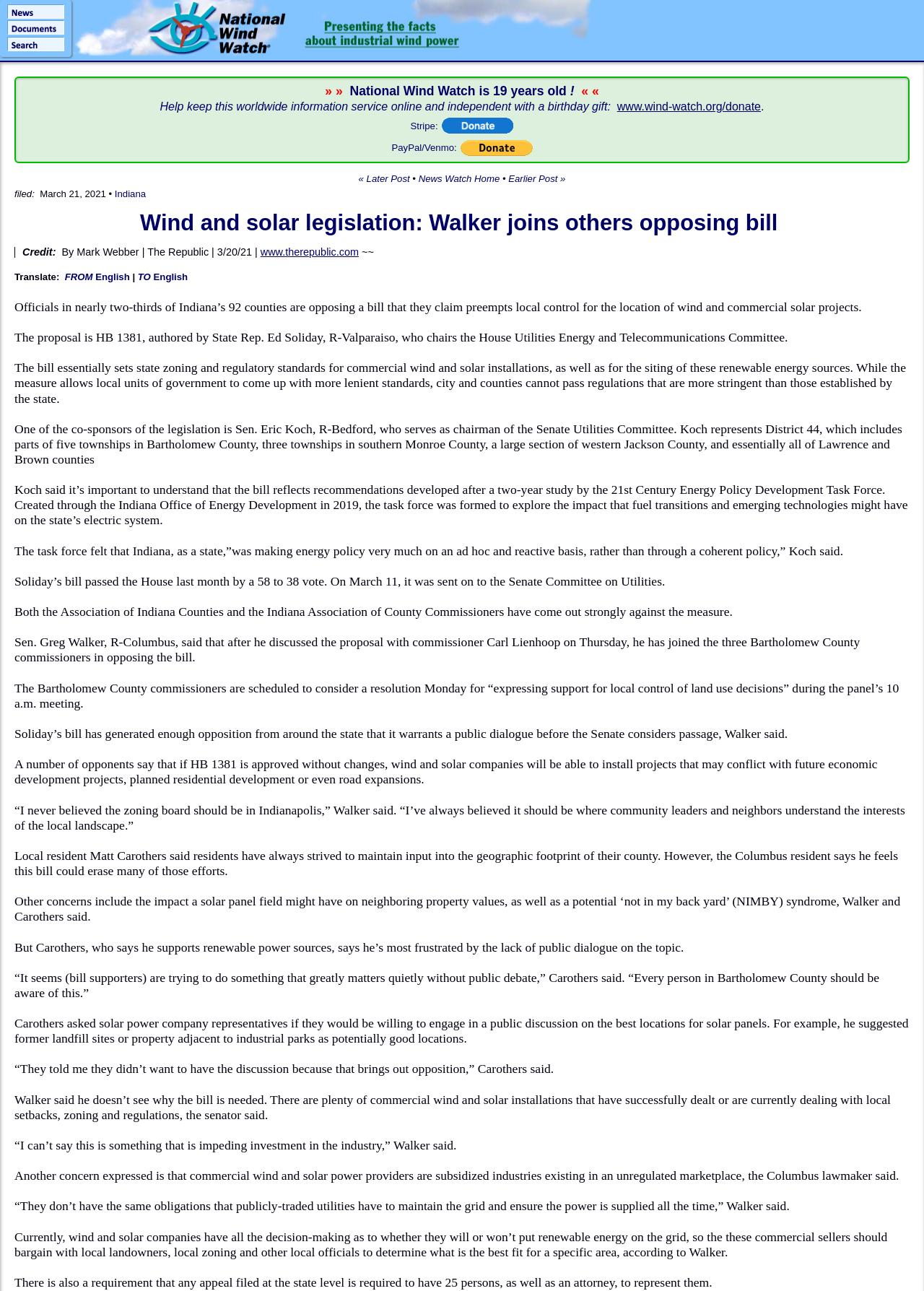Who is the author of the article?
Use the image to give a comprehensive and detailed response to the question.

The author of the article is Mark Webber, as mentioned in the credit section of the article, 'Credit: By Mark Webber | The Republic | 3/20/21 |'.